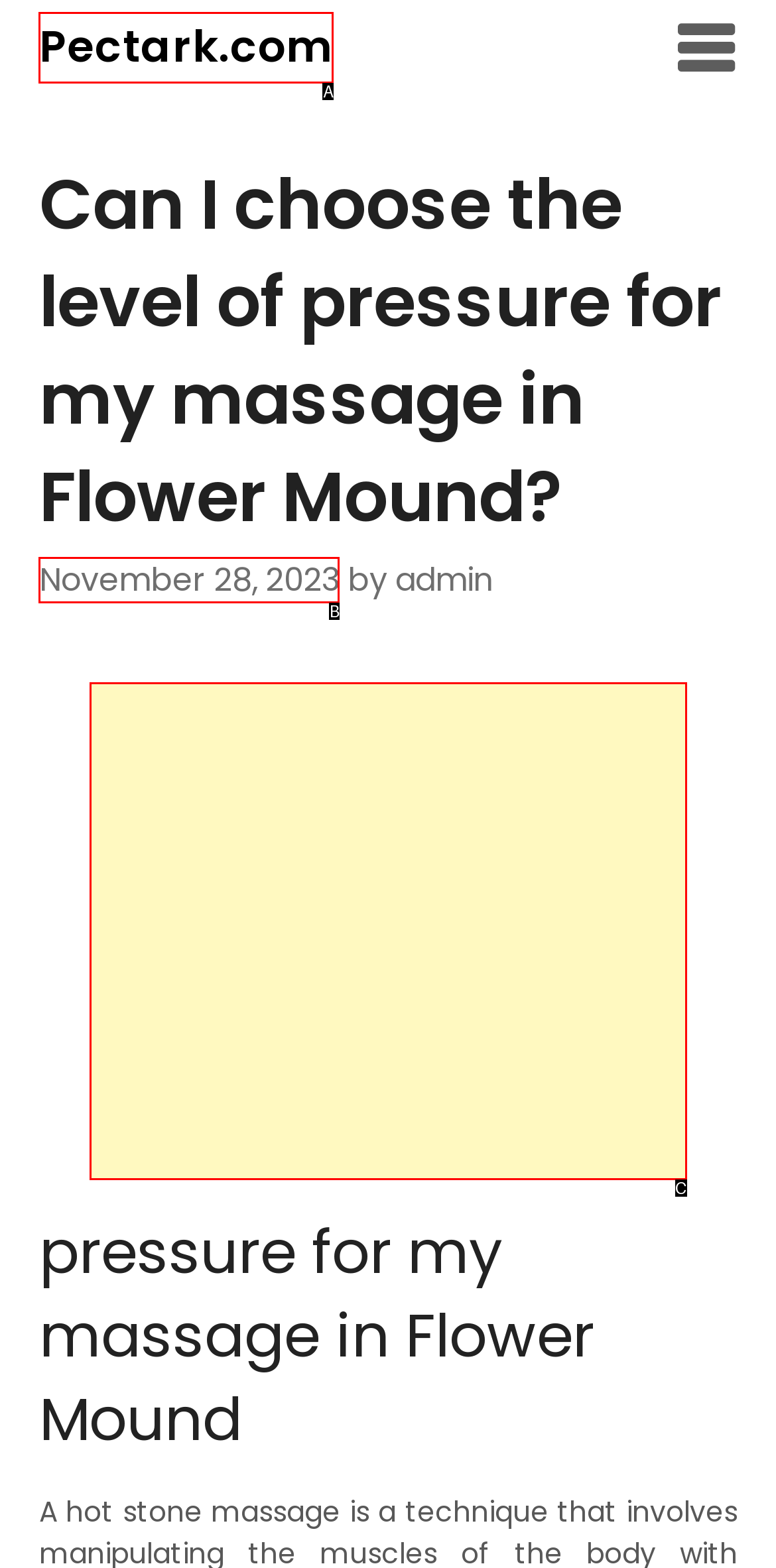Choose the HTML element that best fits the description: Skip to main content. Answer with the option's letter directly.

None